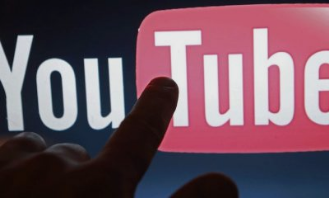Illustrate the scene in the image with a detailed description.

The image showcases a close-up view of a hand reaching towards the iconic "YouTube" logo, which is prominently displayed in vibrant red and white. The hand appears poised to interact with the logo, suggesting an invitation to engage with the platform. The soft-focus background emphasizes the bright colors of the logo, making it the focal point of the image. This visual representation highlights the interactivity and accessibility of YouTube as a digital platform, where users can easily connect, view content, and share their experiences. The overall composition reflects the dynamic nature of online media and the ease with which viewers can access video content.